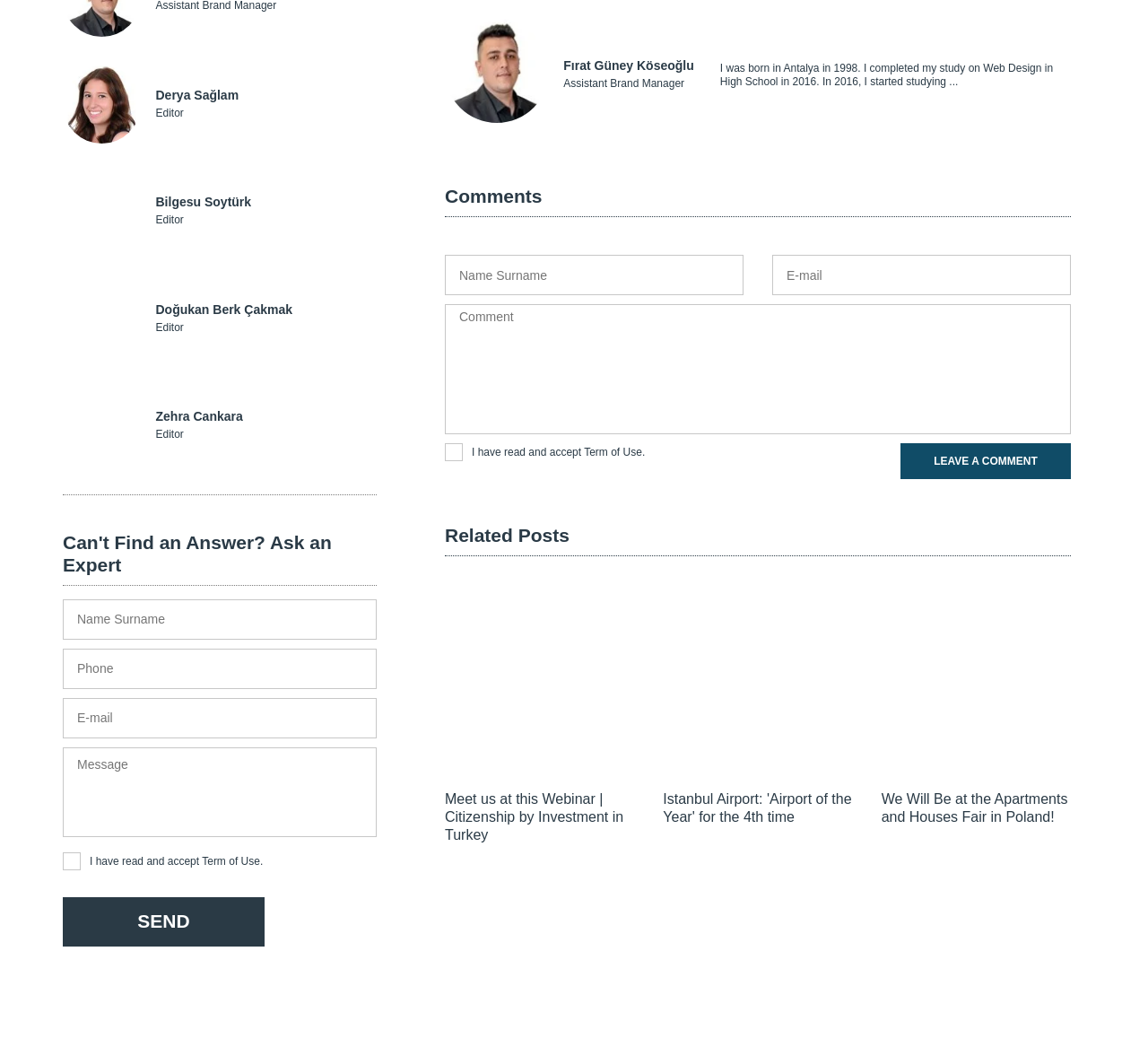Please identify the bounding box coordinates of the area that needs to be clicked to follow this instruction: "Leave a comment".

[0.784, 0.42, 0.933, 0.454]